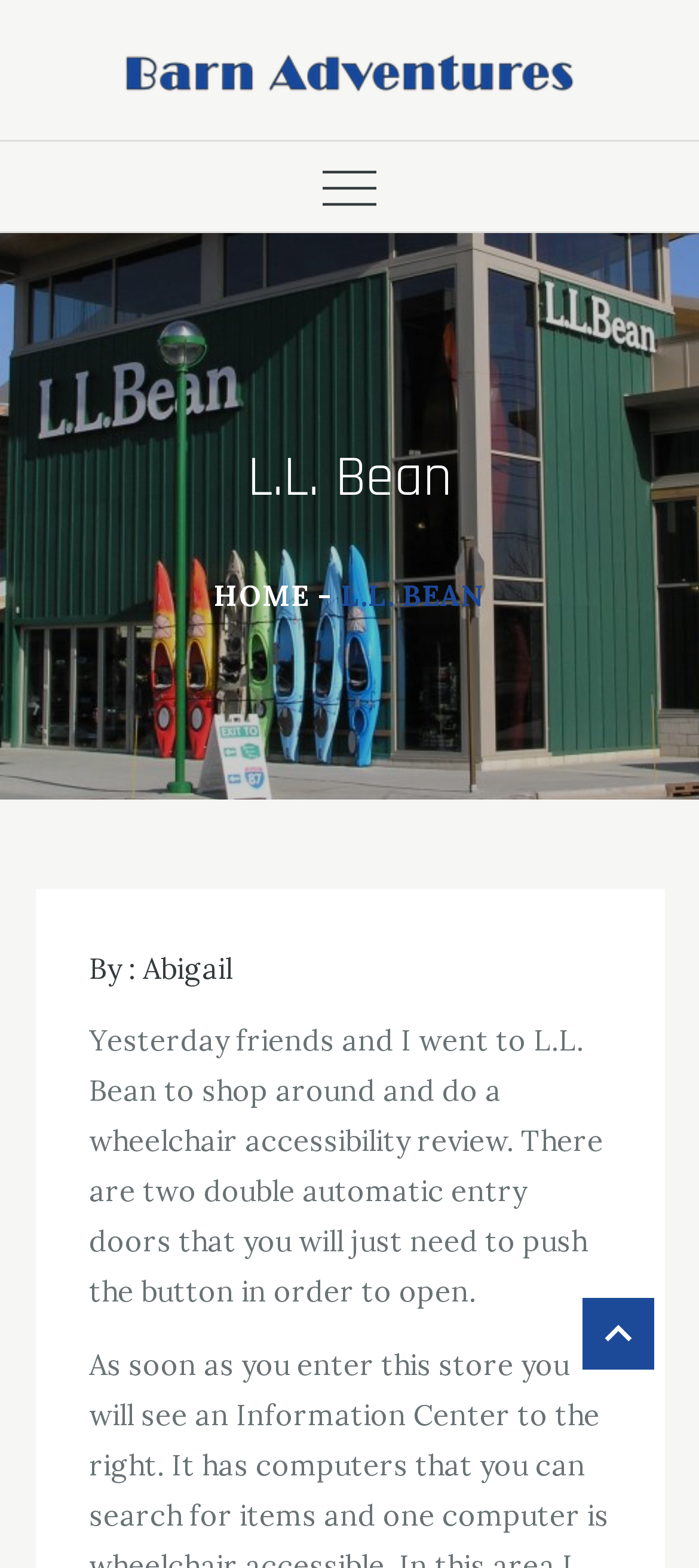From the image, can you give a detailed response to the question below:
How many automatic entry doors are there?

The text on the webpage states 'There are two double automatic entry doors that you will just need to push the button in order to open', indicating that there are two automatic entry doors.